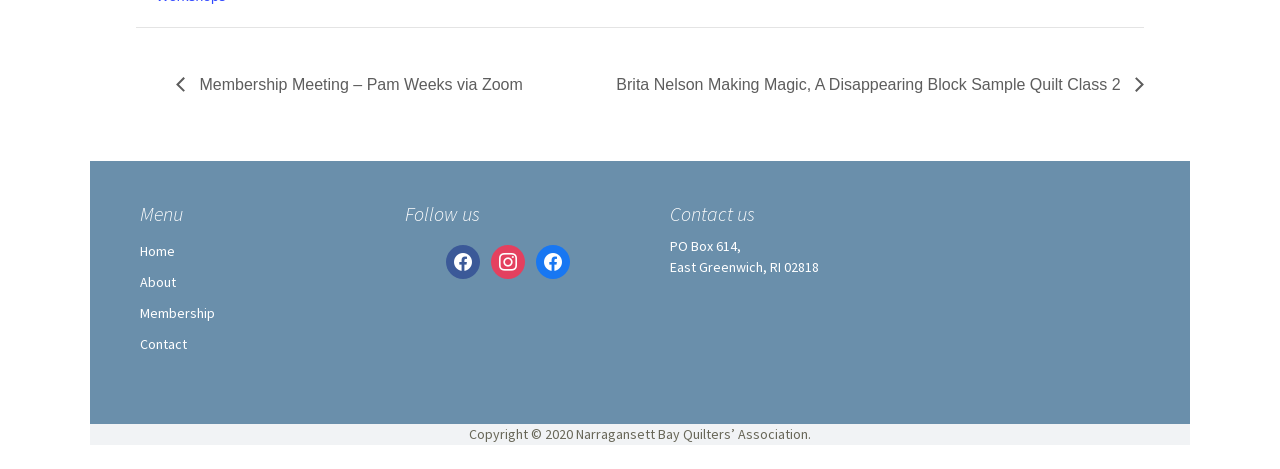What is the name of the quilt class?
Provide a fully detailed and comprehensive answer to the question.

I found the answer by looking at the link elements in the navigation section, specifically the second link which has the text 'Brita Nelson Making Magic, A Disappearing Block Sample Quilt Class 2'.